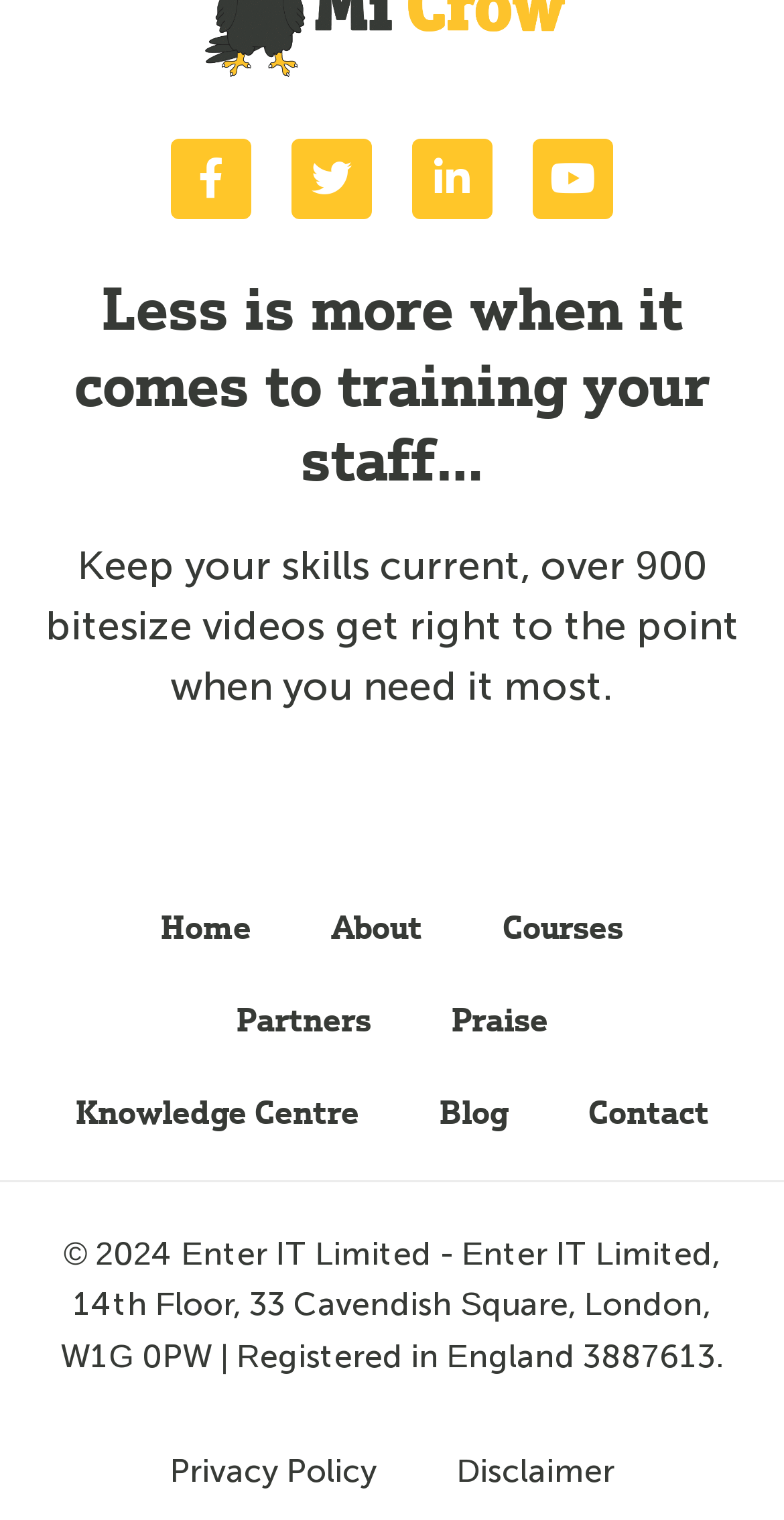Identify the bounding box coordinates for the region of the element that should be clicked to carry out the instruction: "Request property valuation". The bounding box coordinates should be four float numbers between 0 and 1, i.e., [left, top, right, bottom].

None